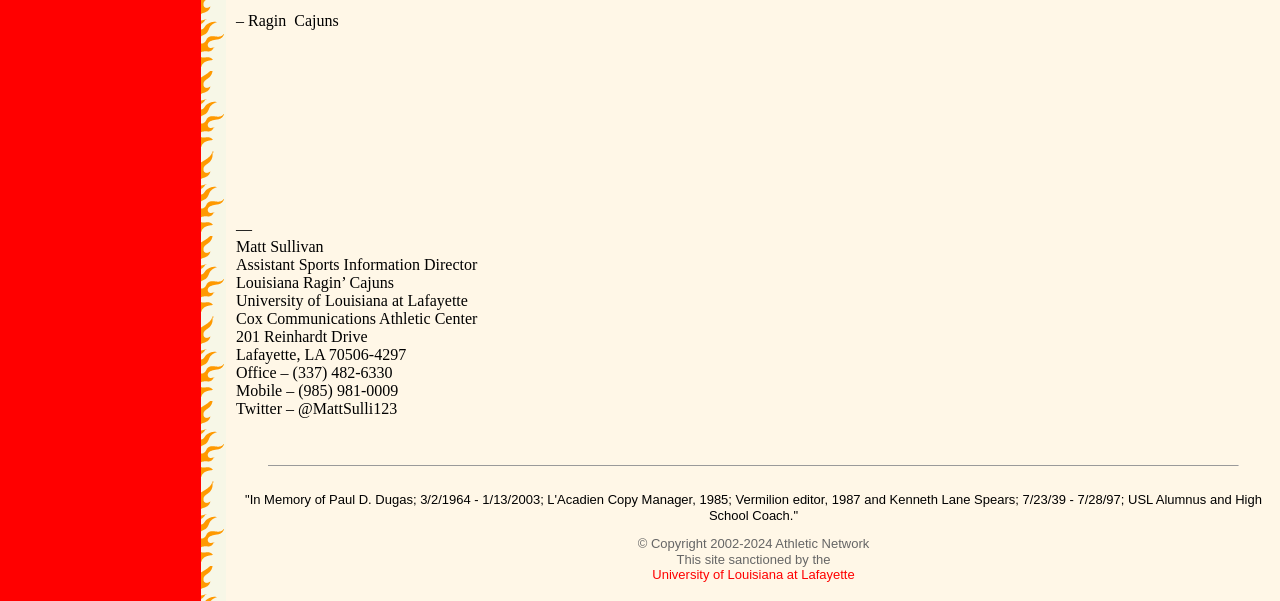Please give a short response to the question using one word or a phrase:
What is the name of the Assistant Sports Information Director?

Matt Sullivan